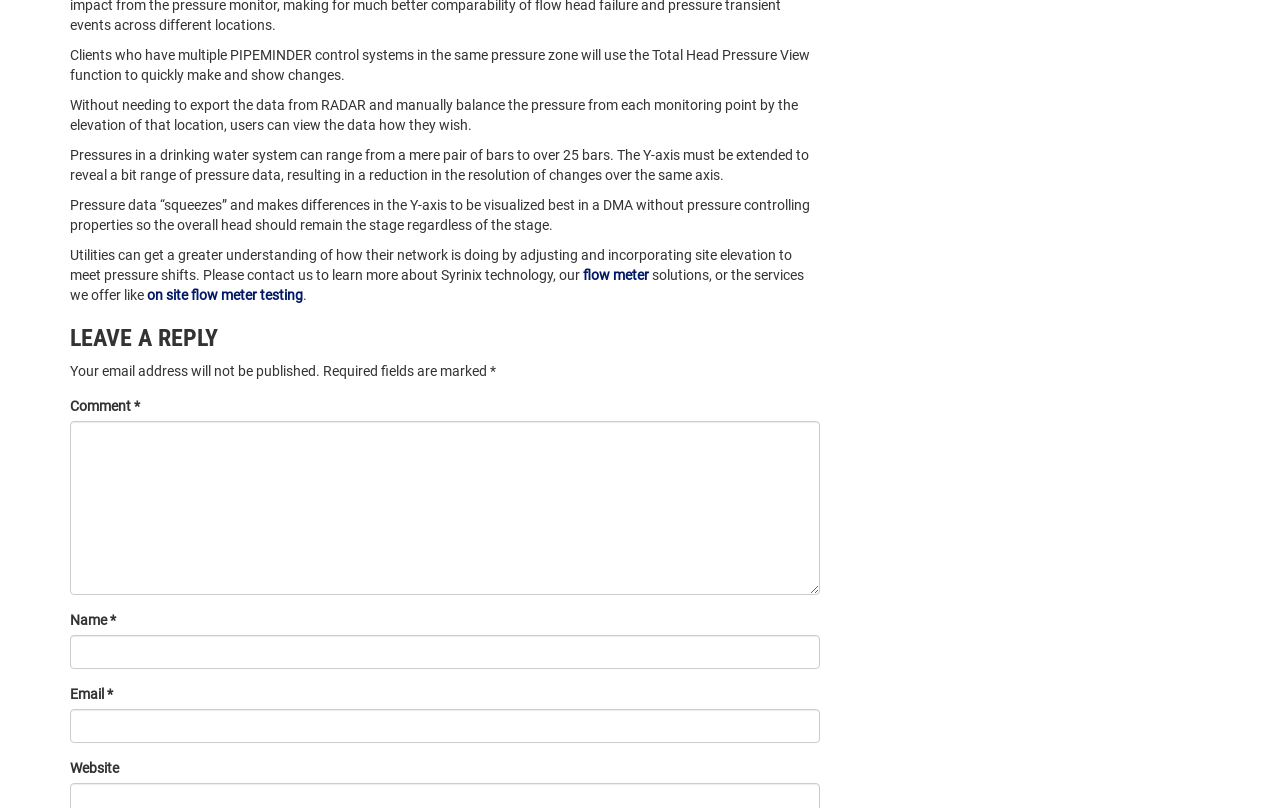Find and provide the bounding box coordinates for the UI element described here: "parent_node: Name * name="author"". The coordinates should be given as four float numbers between 0 and 1: [left, top, right, bottom].

[0.055, 0.786, 0.641, 0.828]